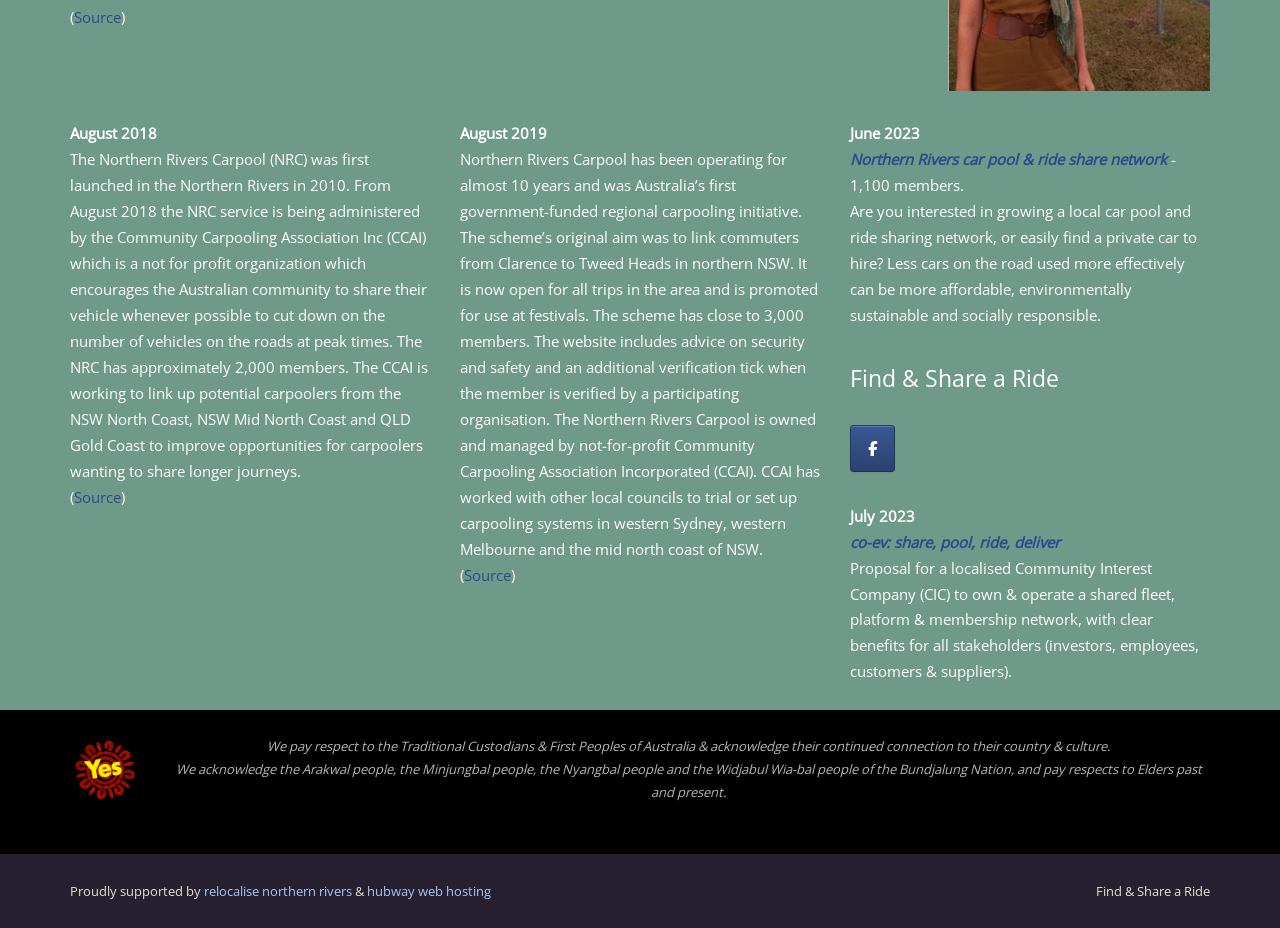Please find the bounding box coordinates of the element that must be clicked to perform the given instruction: "Go to the 'relocalise northern rivers' website". The coordinates should be four float numbers from 0 to 1, i.e., [left, top, right, bottom].

[0.159, 0.95, 0.275, 0.969]